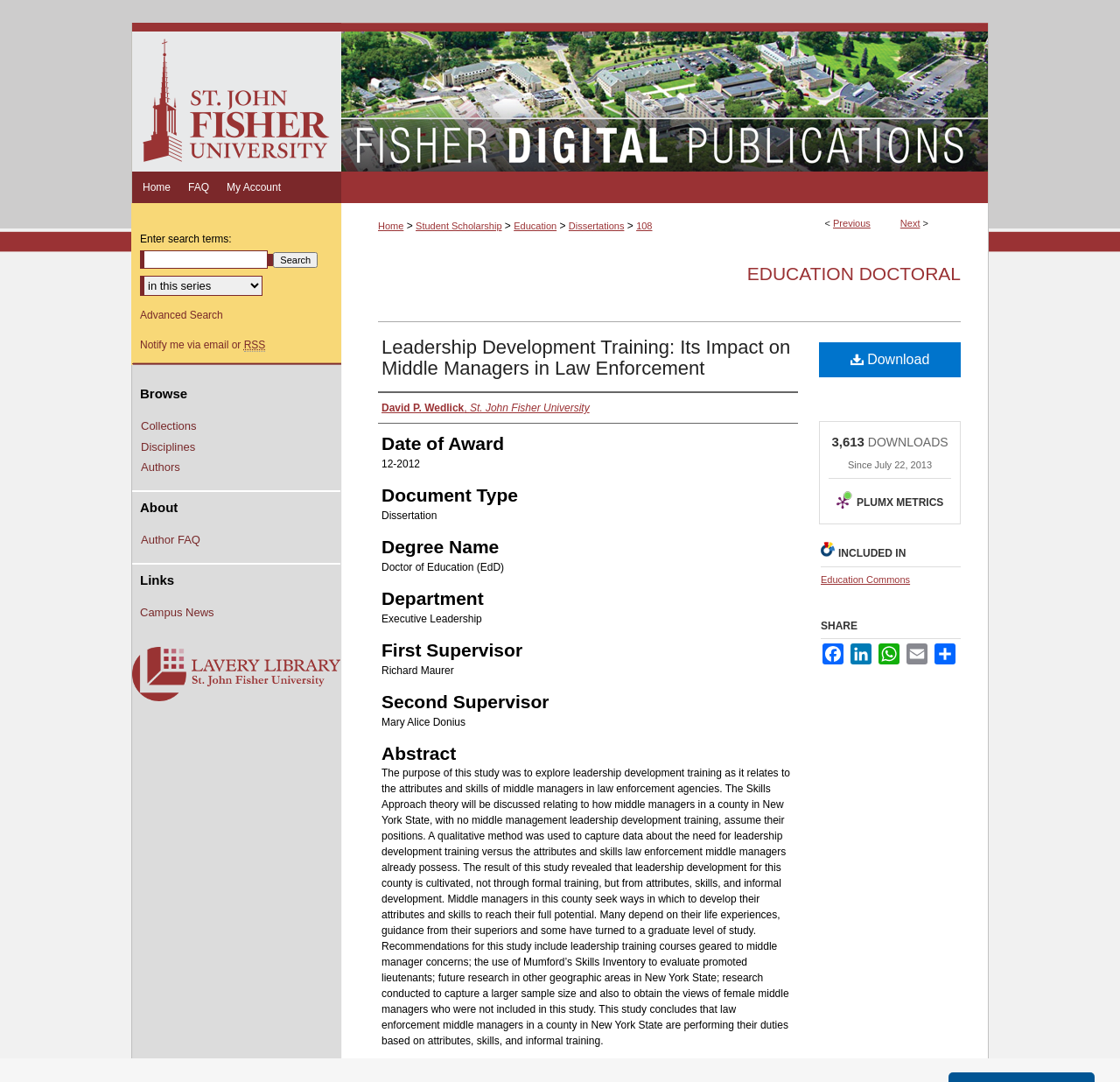Who is the author of the dissertation?
Analyze the image and deliver a detailed answer to the question.

The author of the dissertation can be found in the link element with the text 'David P. Wedlick, St. John Fisher University'.